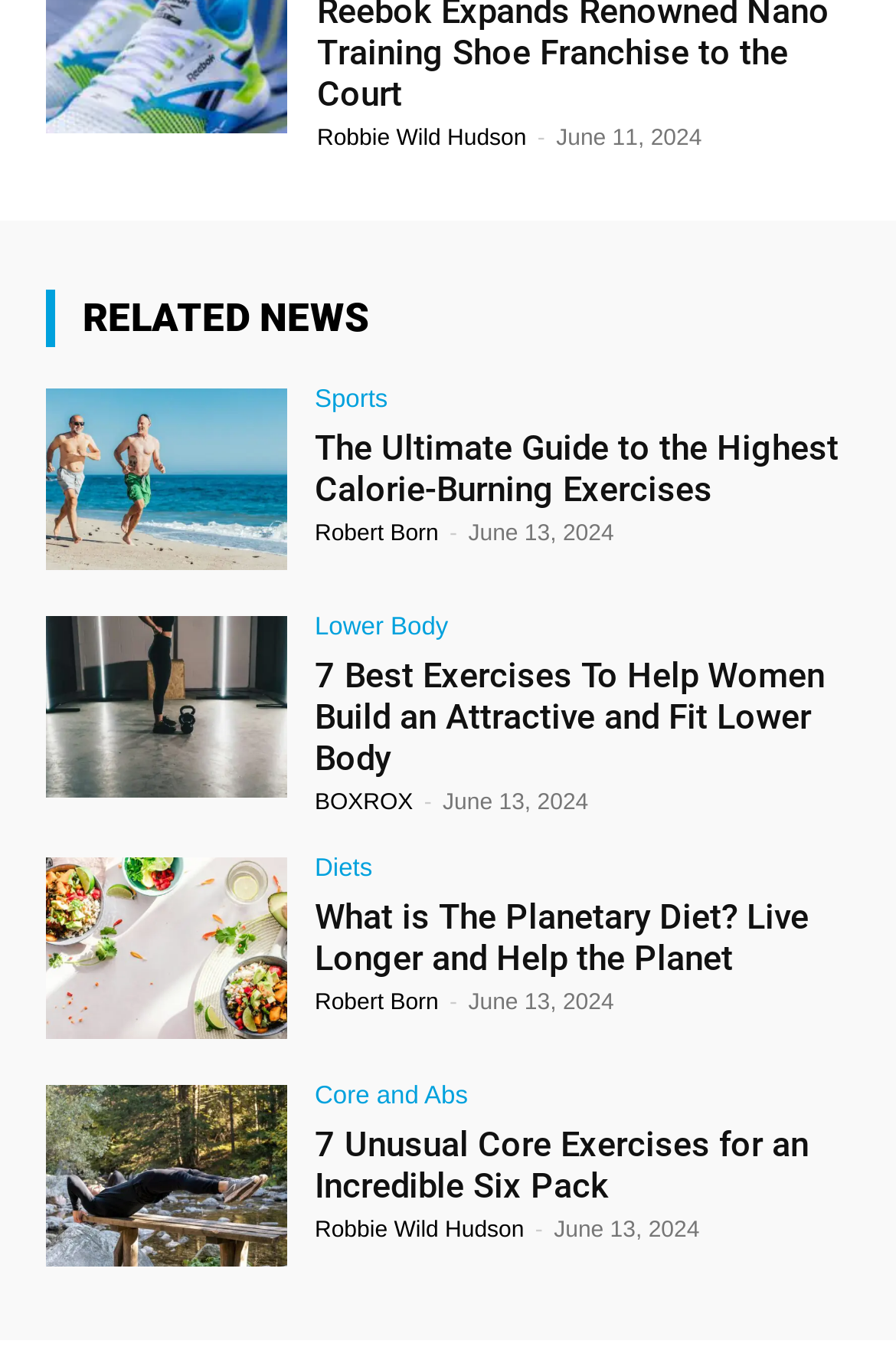Show the bounding box coordinates of the region that should be clicked to follow the instruction: "Click on 'The Ultimate Guide to the Highest Calorie-Burning Exercises'."

[0.051, 0.289, 0.321, 0.424]